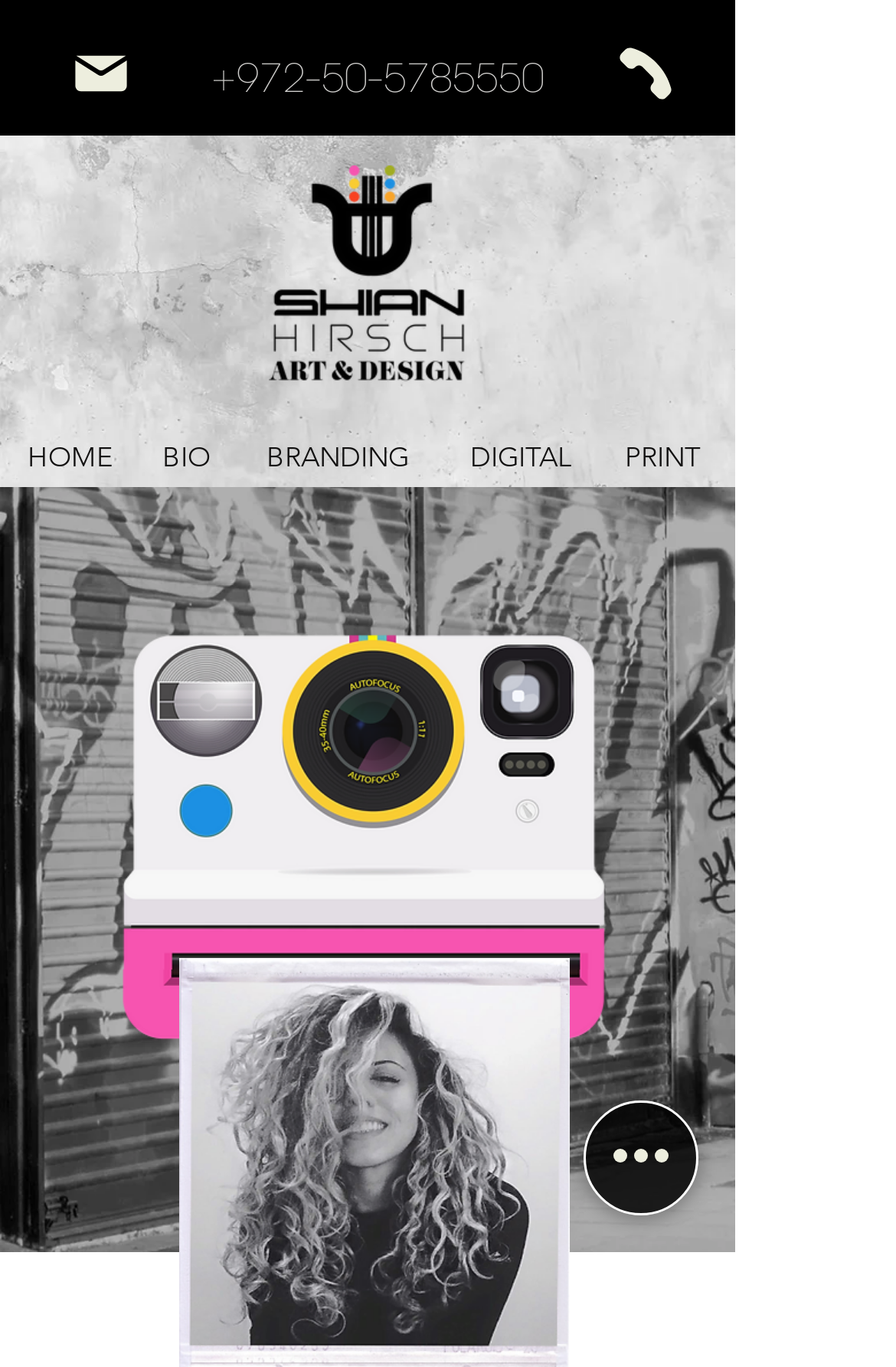Is the phone number a clickable link?
Give a one-word or short phrase answer based on the image.

Yes